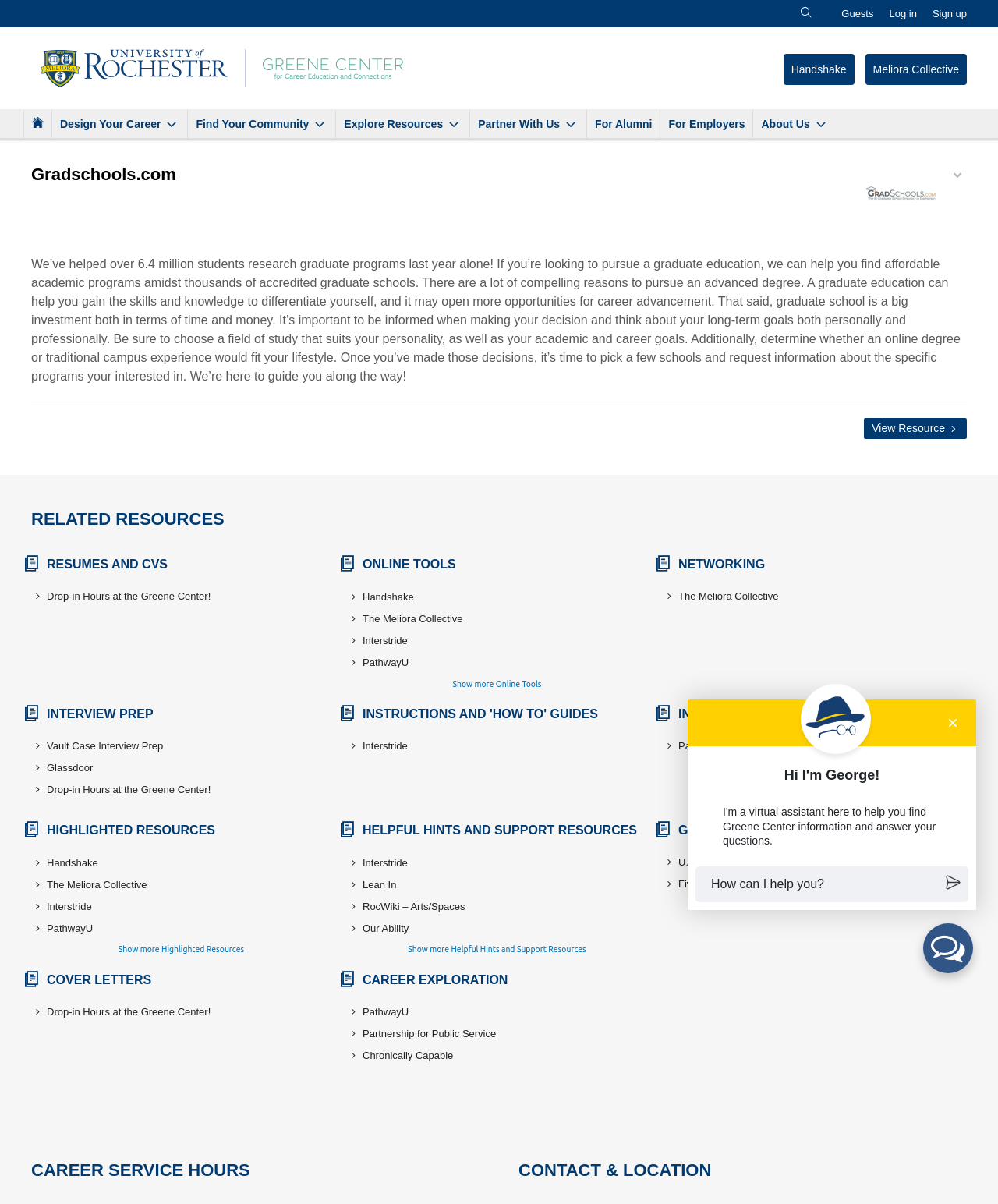Provide the bounding box coordinates of the UI element this sentence describes: "How can I help you?".

[0.697, 0.72, 0.97, 0.749]